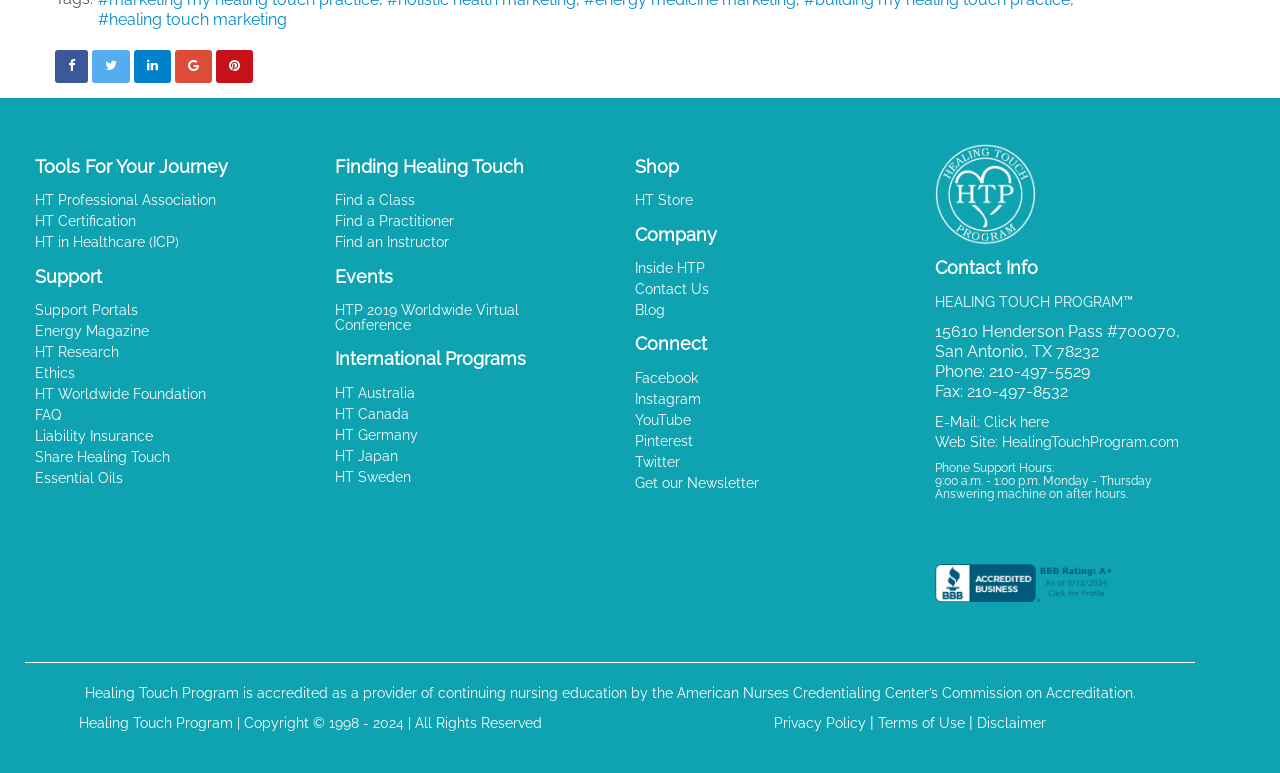For the given element description HTP 2019 Worldwide Virtual Conference, determine the bounding box coordinates of the UI element. The coordinates should follow the format (top-left x, top-left y, bottom-right x, bottom-right y) and be within the range of 0 to 1.

[0.25, 0.388, 0.465, 0.435]